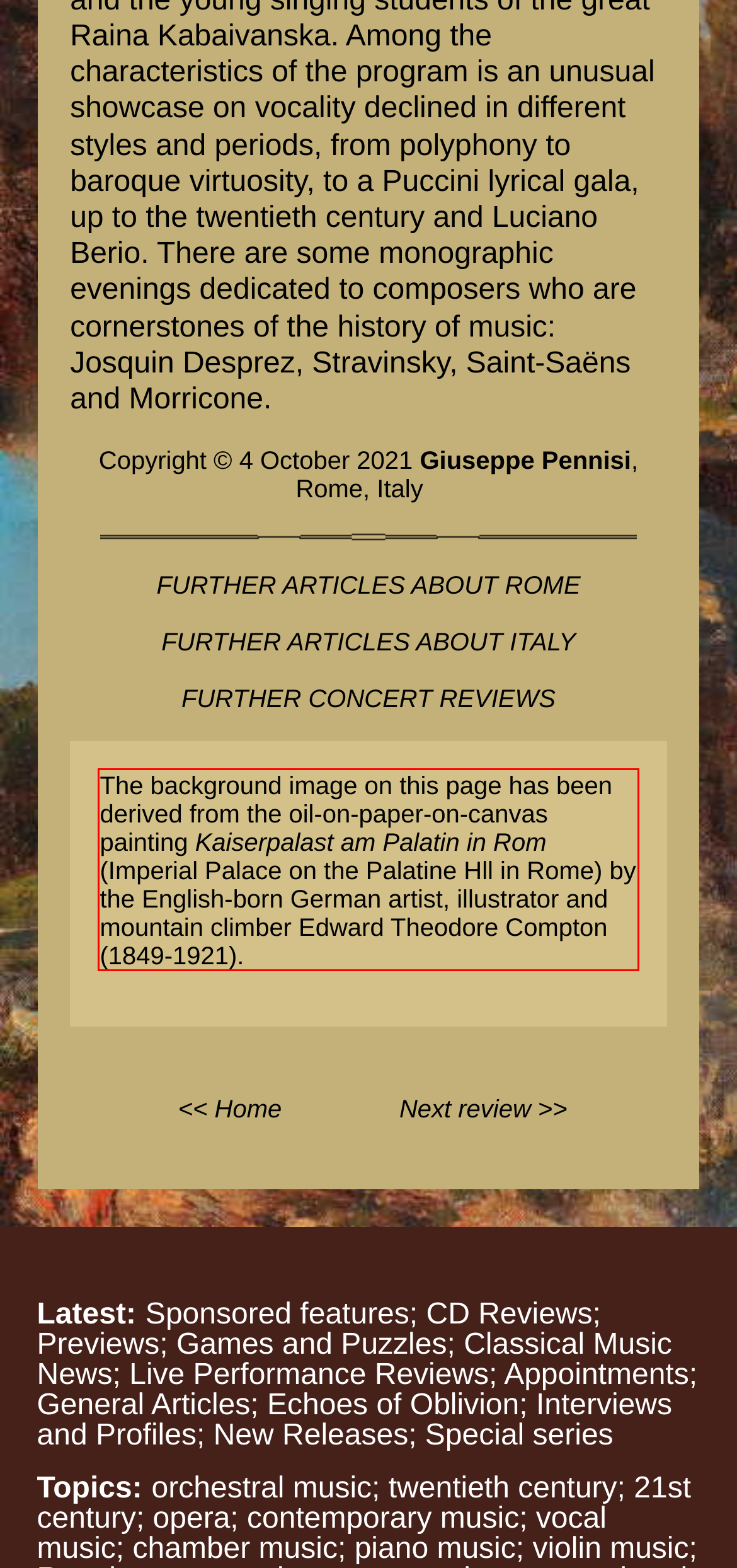You have a screenshot of a webpage with a red bounding box. Use OCR to generate the text contained within this red rectangle.

The background image on this page has been derived from the oil-on-paper-on-canvas painting Kaiserpalast am Palatin in Rom (Imperial Palace on the Palatine Hll in Rome) by the English-born German artist, illustrator and mountain climber Edward Theodore Compton (1849-1921).